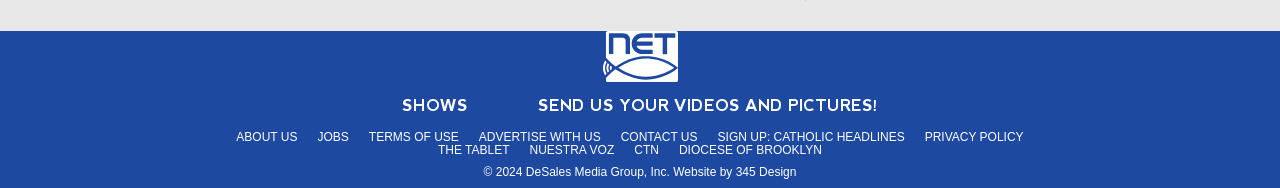Pinpoint the bounding box coordinates of the clickable element to carry out the following instruction: "Click on SHOWS."

[0.314, 0.516, 0.366, 0.607]